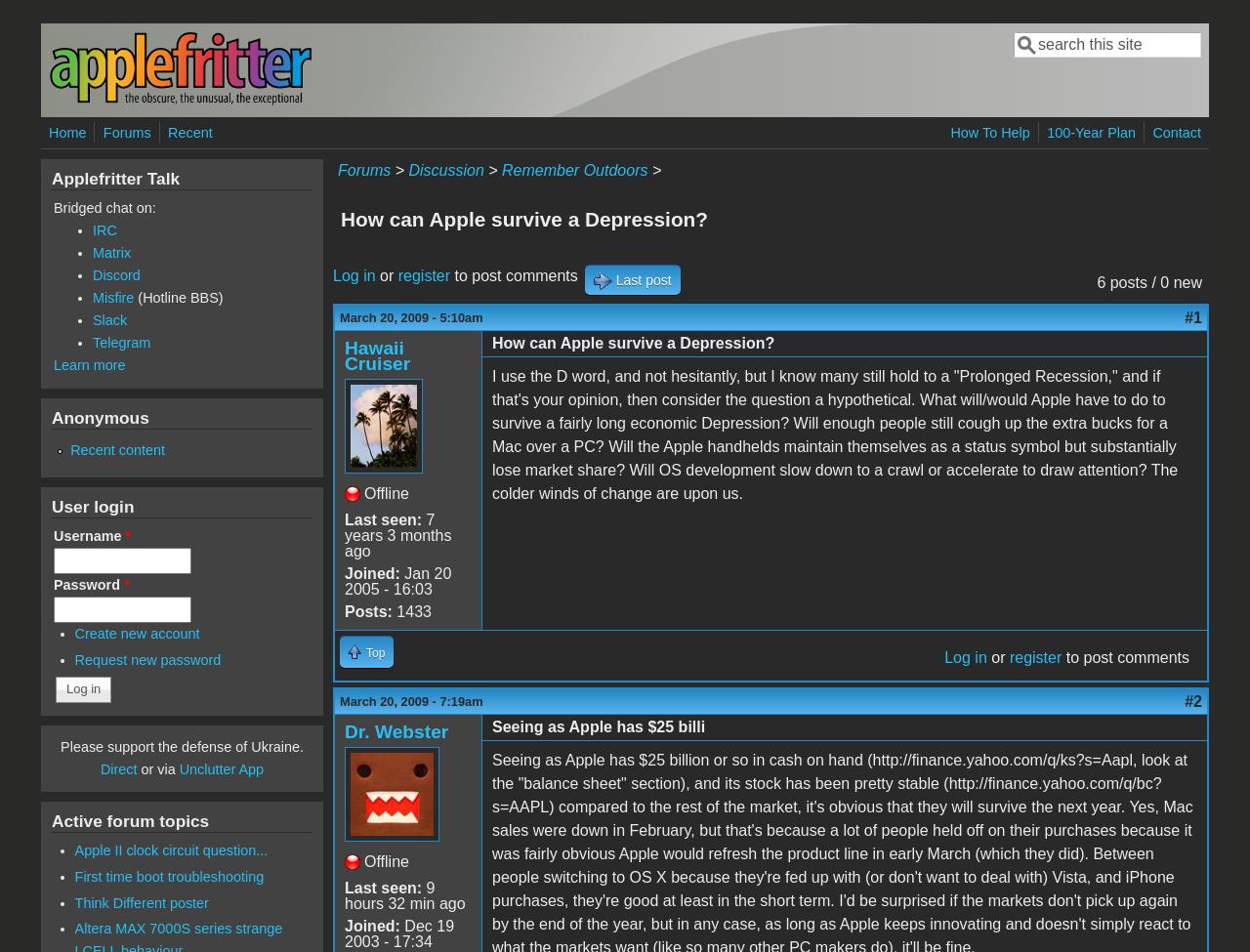Give a one-word or one-phrase response to the question: 
What is the topic of the discussion?

Apple surviving a Depression